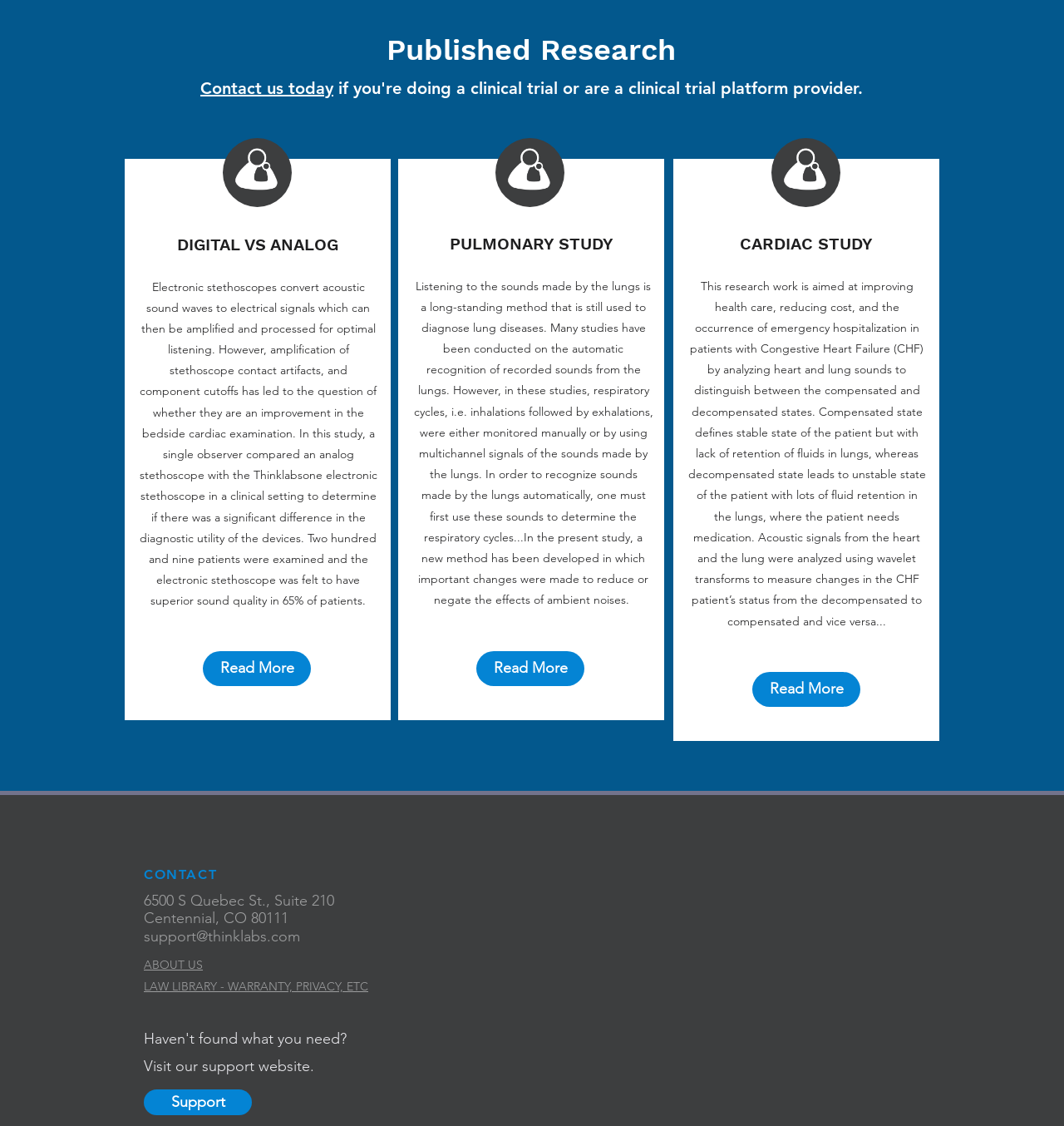Using the given description, provide the bounding box coordinates formatted as (top-left x, top-left y, bottom-right x, bottom-right y), with all values being floating point numbers between 0 and 1. Description: Contact us today

[0.188, 0.069, 0.313, 0.087]